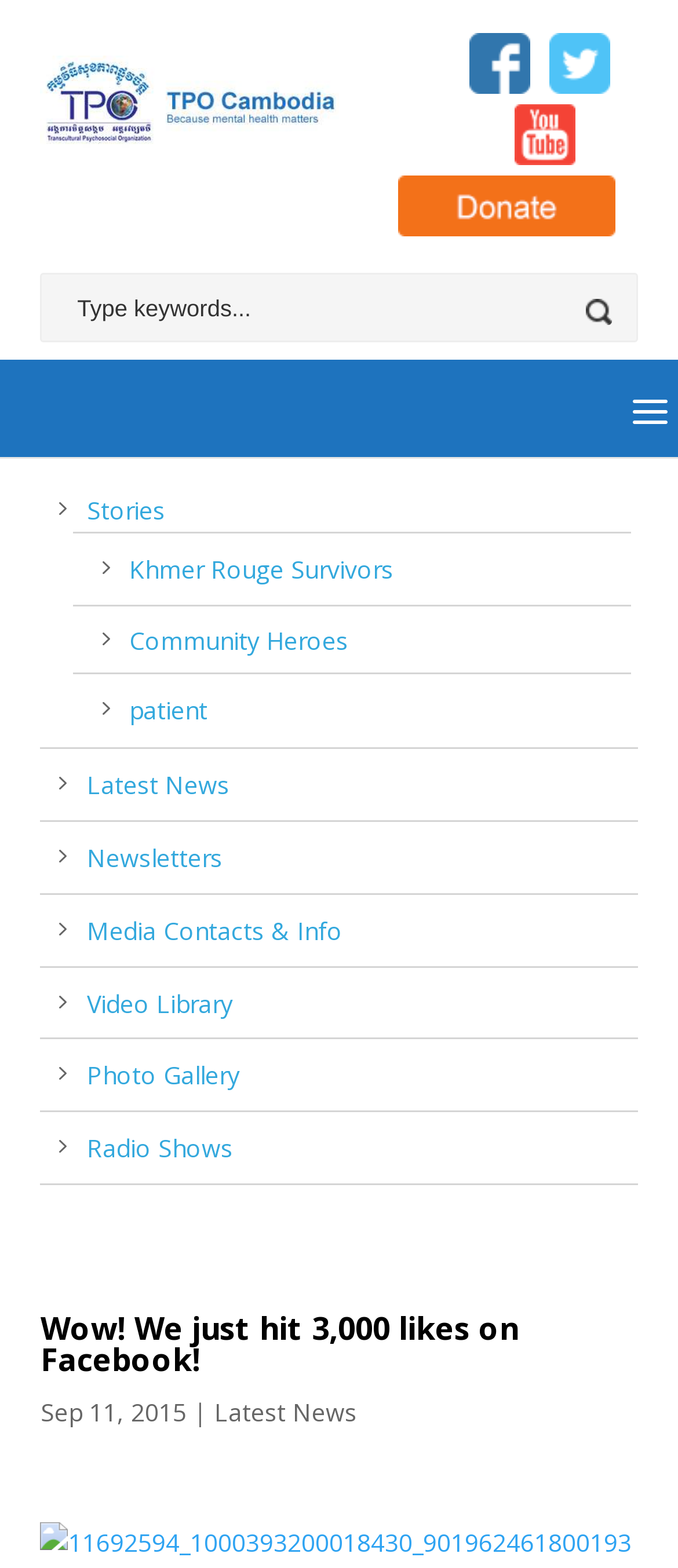What is the date of the news article?
Please respond to the question with a detailed and well-explained answer.

The date of the news article is obtained from the static text element with the text 'Sep 11, 2015 |' below the main heading.